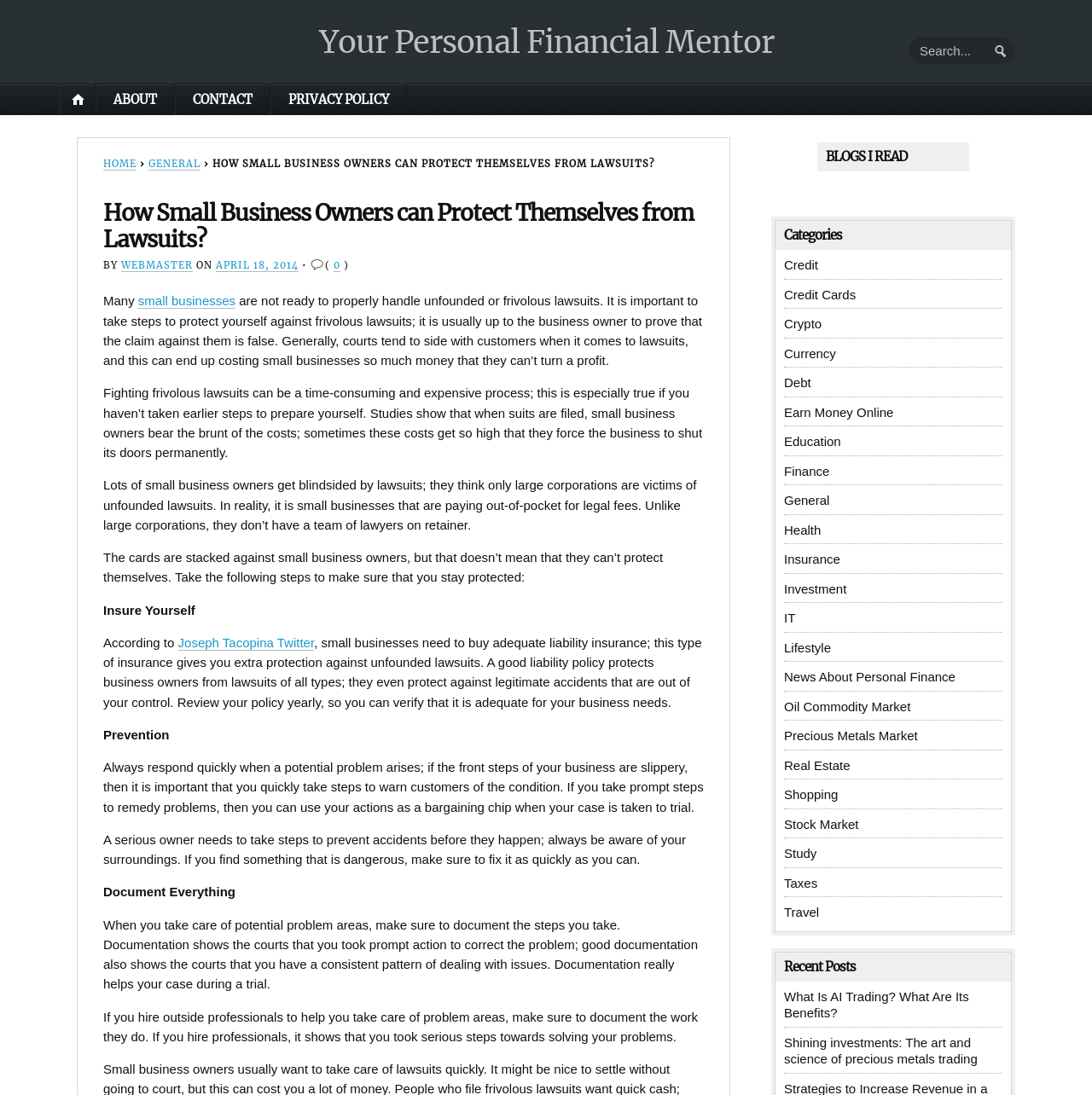Determine the bounding box coordinates of the region to click in order to accomplish the following instruction: "Read the article about protecting small business owners from lawsuits". Provide the coordinates as four float numbers between 0 and 1, specifically [left, top, right, bottom].

[0.095, 0.182, 0.645, 0.231]